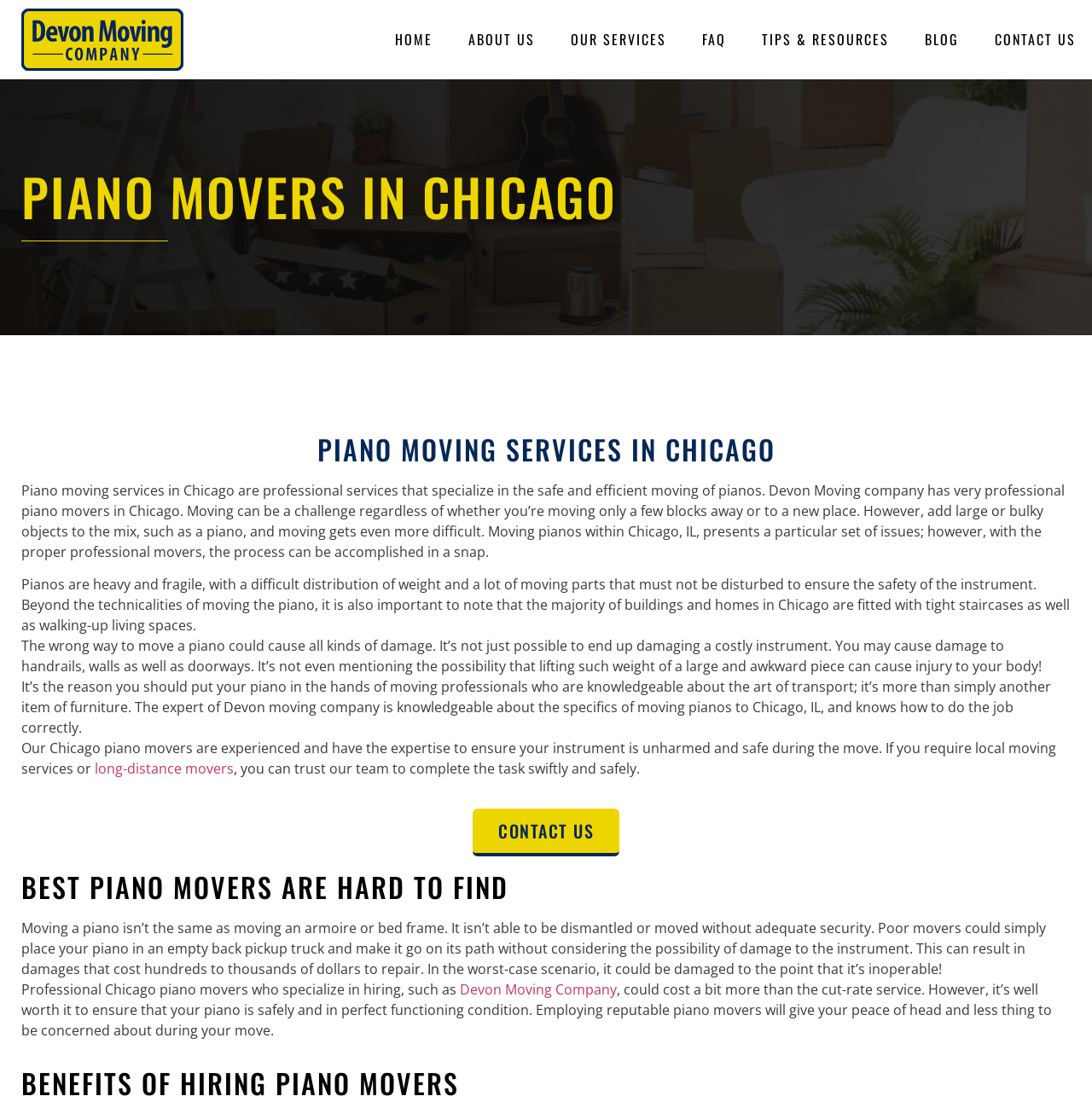Create an elaborate caption for the webpage.

The webpage is about piano movers in Chicago, specifically highlighting the services of Devon Moving Company. At the top of the page, there is a navigation menu with links to different sections of the website, including "HOME", "ABOUT US", "OUR SERVICES", "FAQ", "TIPS & RESOURCES", "BLOG", and "CONTACT US". 

Below the navigation menu, there are three headings: "PIANO MOVERS IN CHICAGO", "PIANO MOVING SERVICES IN CHICAGO", and "BEST PIANO MOVERS ARE HARD TO FIND". 

The main content of the page is divided into several paragraphs of text, which describe the challenges of moving pianos, the importance of hiring professional piano movers, and the benefits of using a reputable company like Devon Moving Company. The text explains that pianos are heavy and fragile, requiring special care during transportation, and that inexperienced movers can cause damage to the instrument, buildings, and even themselves. 

There are also links to "long-distance movers" and "CONTACT US" scattered throughout the text. The page concludes with a heading "BENEFITS OF HIRING PIANO MOVERS" at the very bottom. Overall, the webpage appears to be an informative resource for individuals seeking professional piano moving services in Chicago.